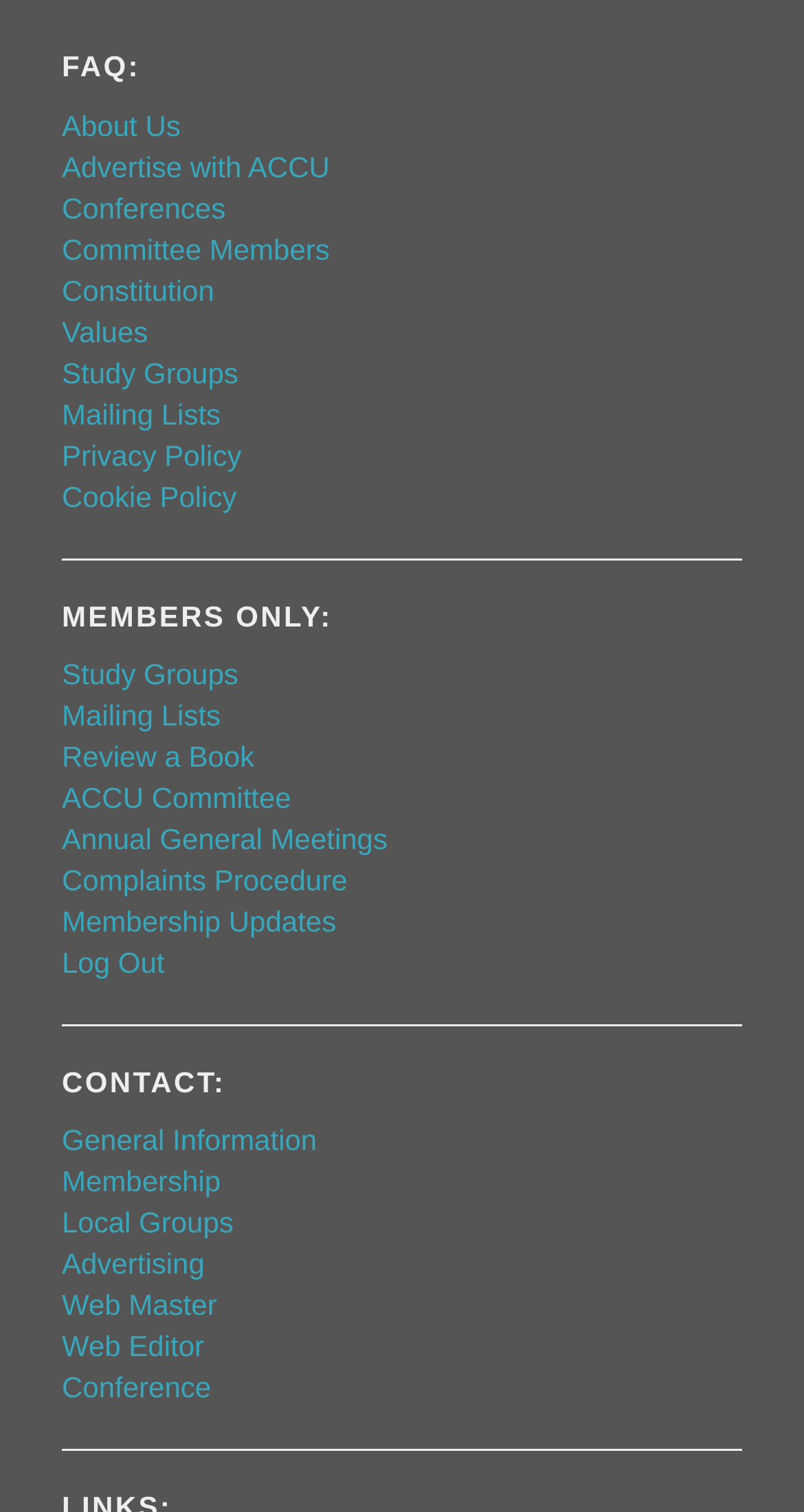How many separators are there on the webpage?
Use the screenshot to answer the question with a single word or phrase.

3